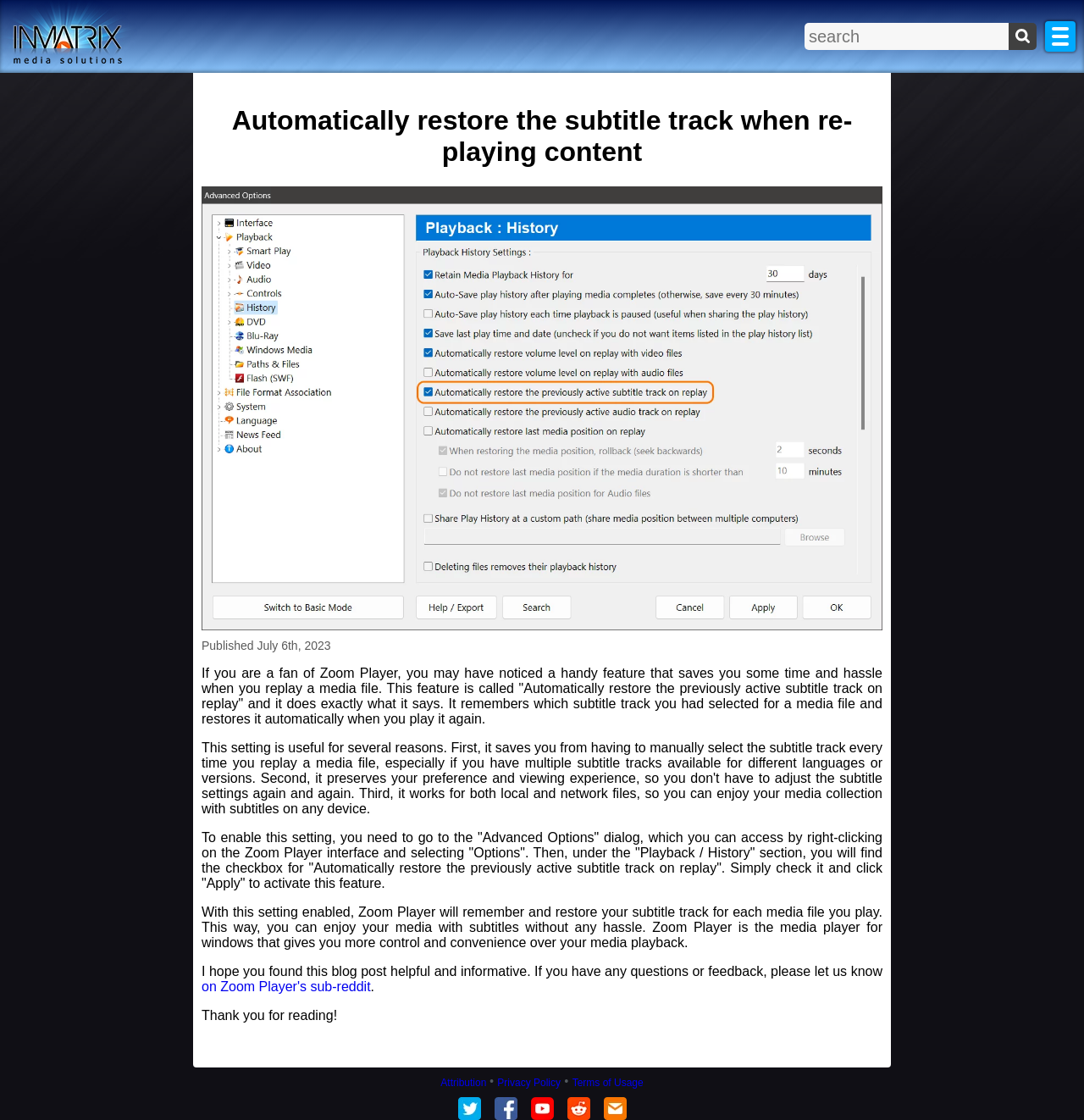Using details from the image, please answer the following question comprehensively:
What is the date of publication of this blog post?

This question can be answered by reading the StaticText element with ID 81, which displays the publication date of the blog post.